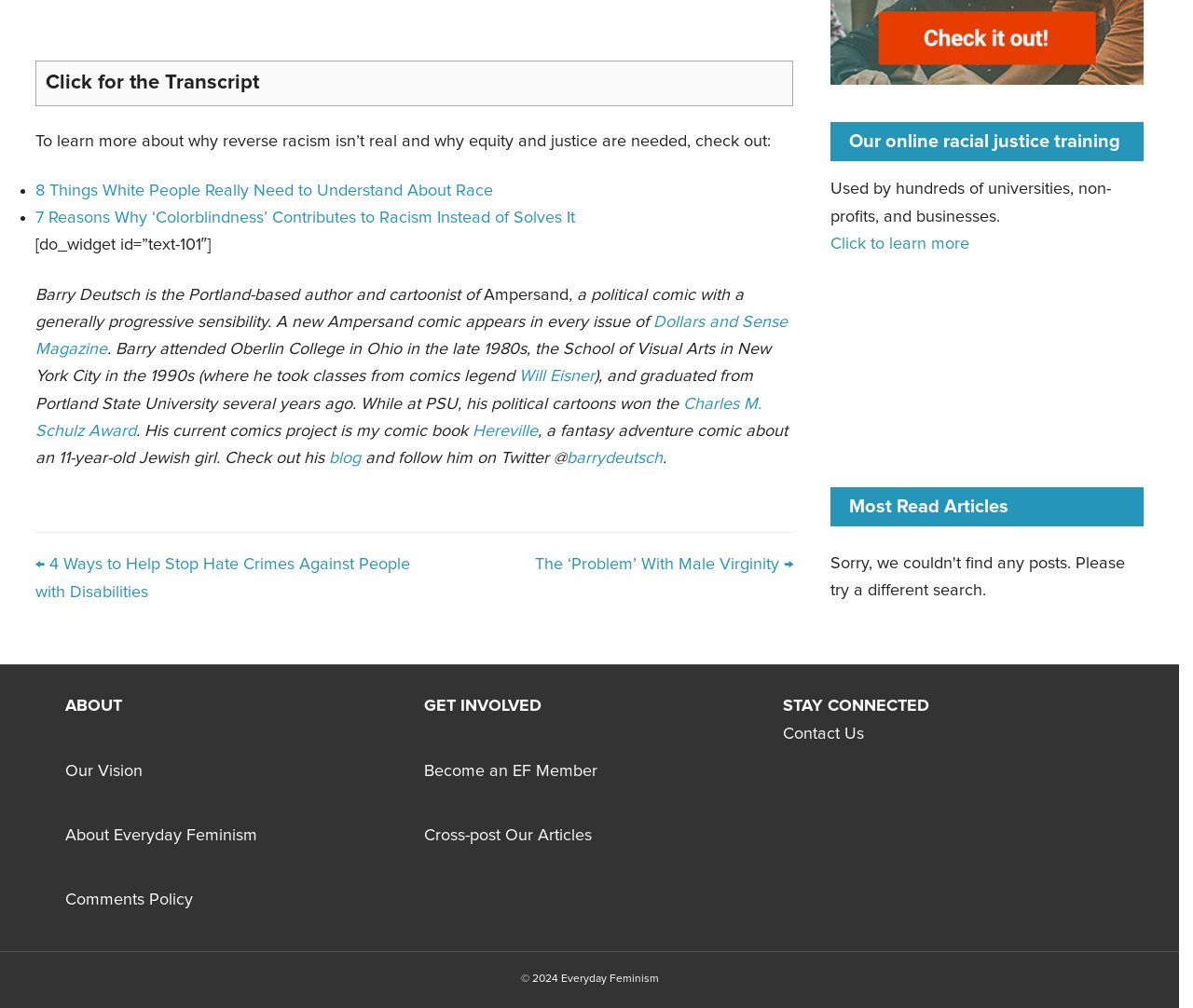Locate the bounding box coordinates of the element I should click to achieve the following instruction: "Click for the Transcript".

[0.029, 0.06, 0.665, 0.105]